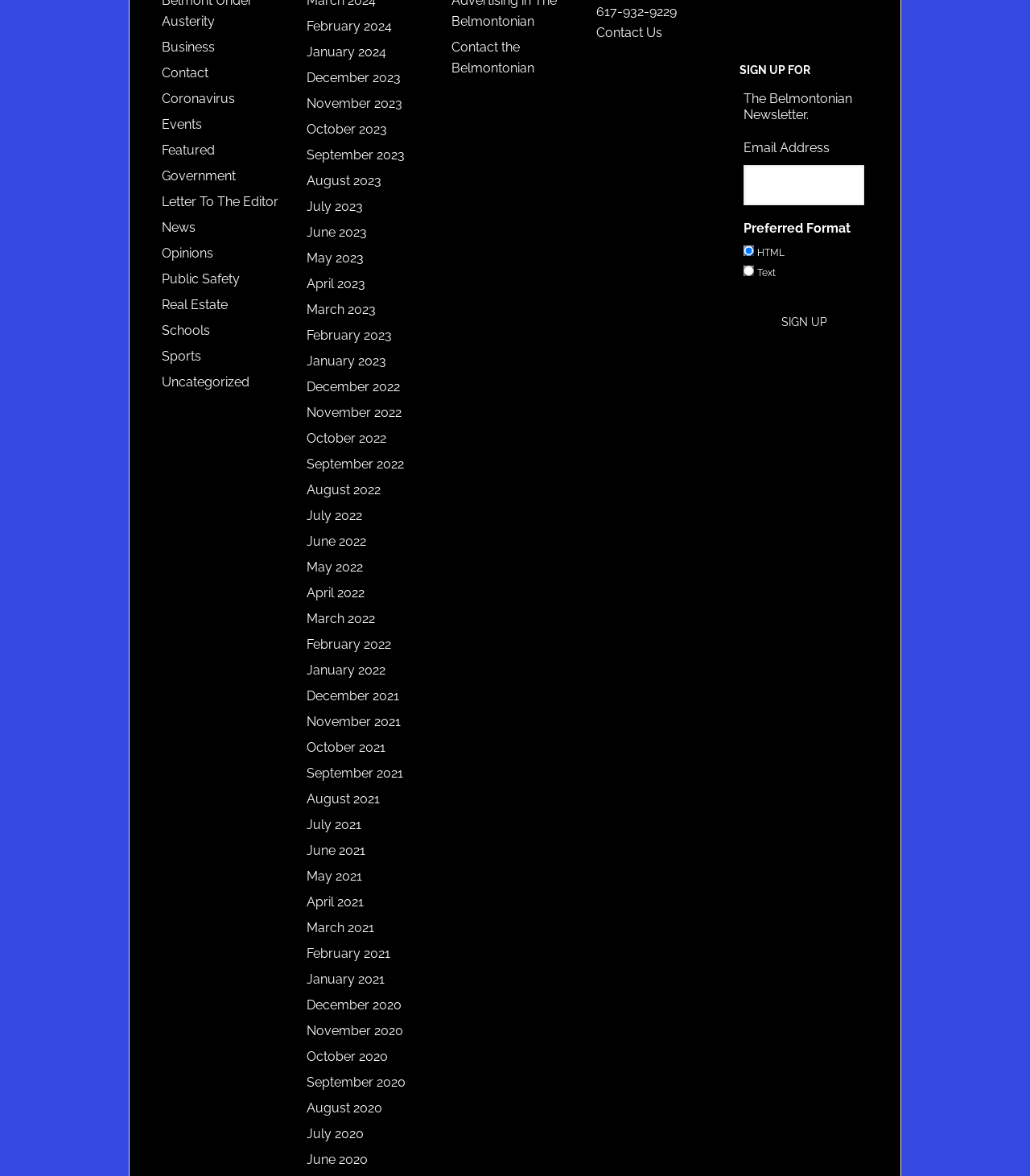Determine the bounding box coordinates of the region I should click to achieve the following instruction: "Click on Business". Ensure the bounding box coordinates are four float numbers between 0 and 1, i.e., [left, top, right, bottom].

[0.157, 0.034, 0.209, 0.047]